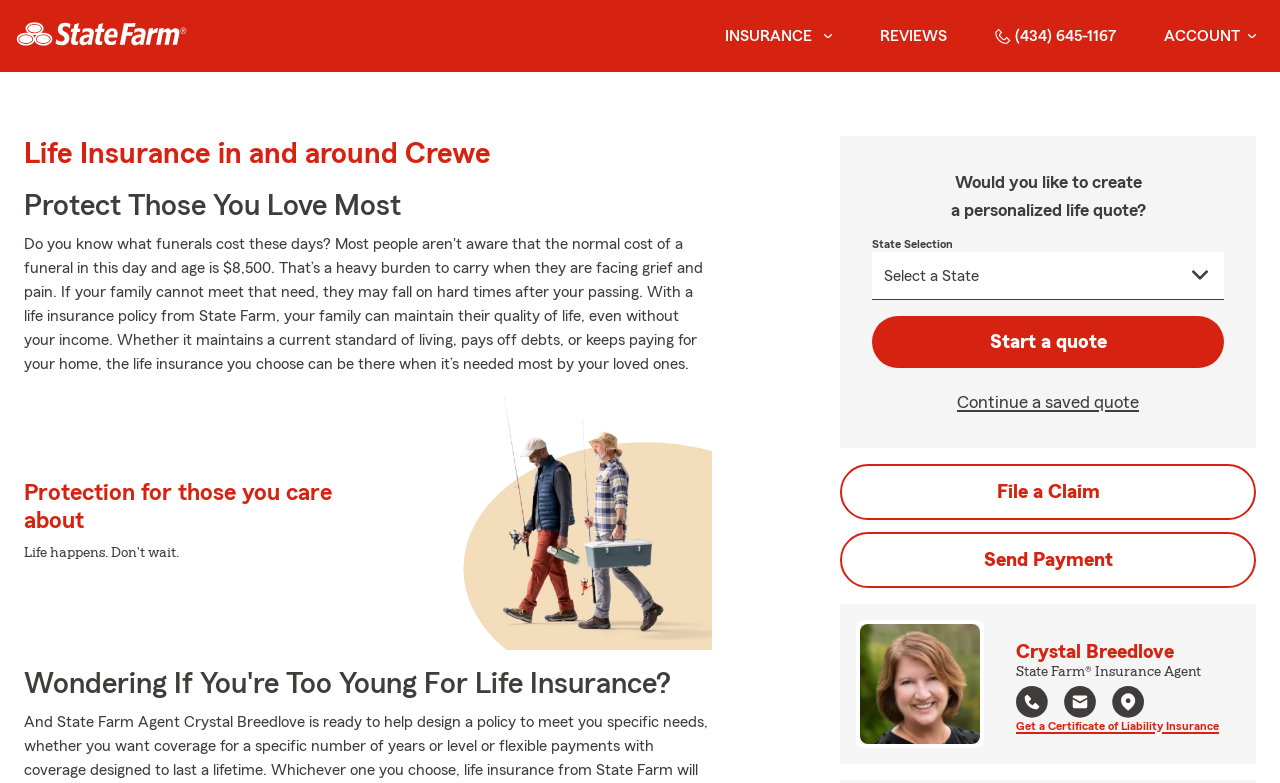What is the purpose of the 'Start a quote' button?
Look at the screenshot and respond with a single word or phrase.

To create a personalized life quote